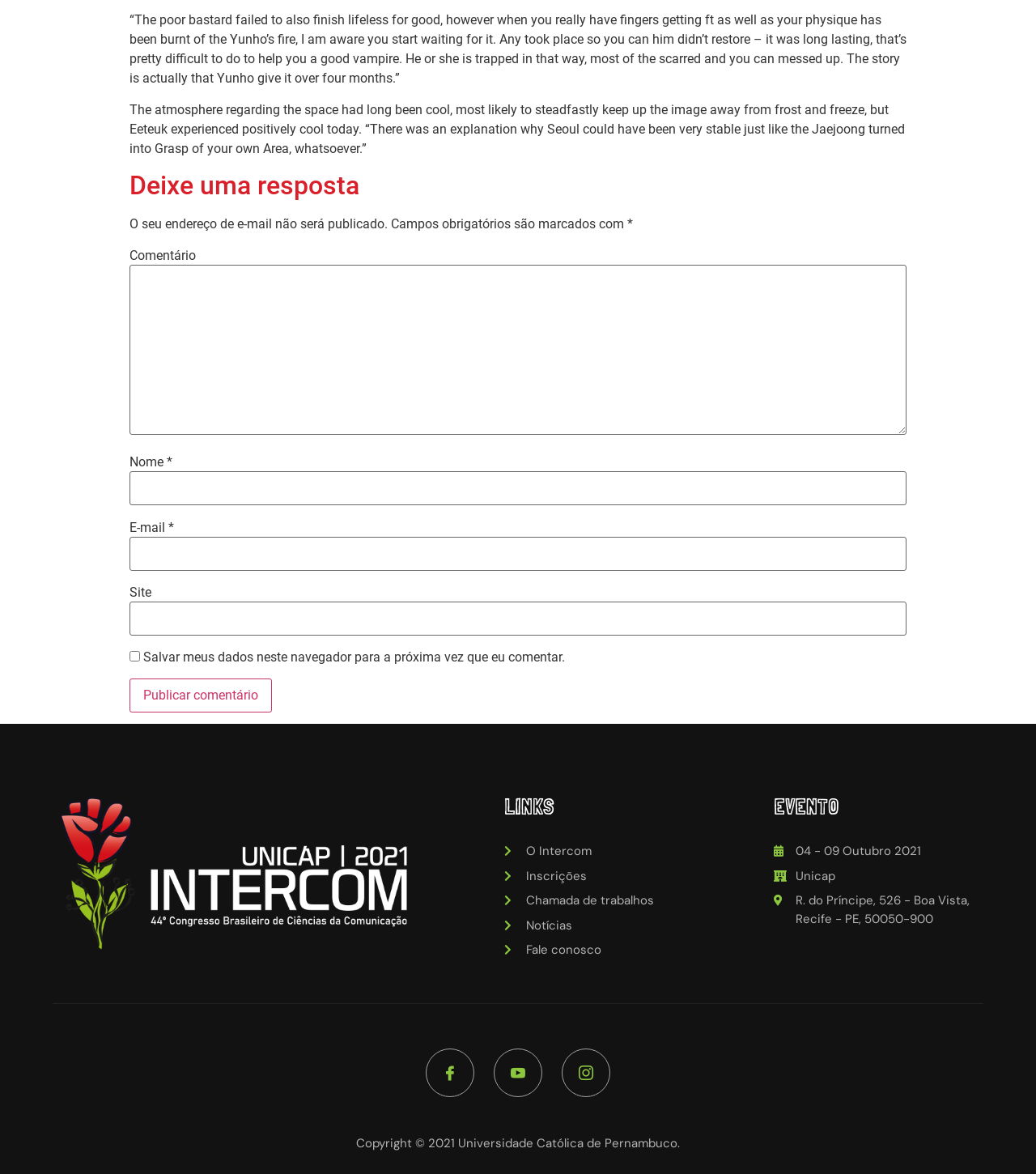Answer the question below using just one word or a short phrase: 
What is the location of the event?

Unicap, R. do Príncipe, 526 - Boa Vista, Recife - PE, 50050-900